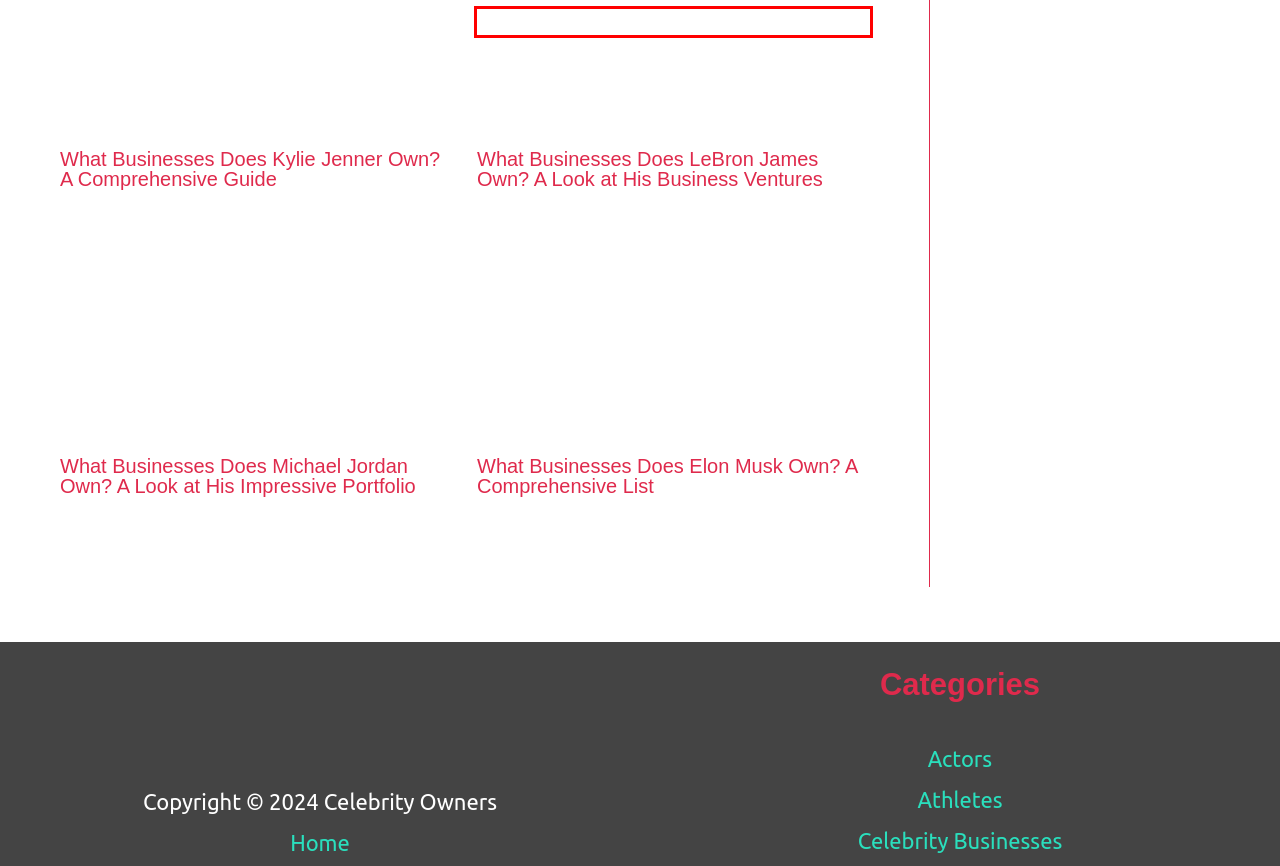After examining the screenshot of a webpage with a red bounding box, choose the most accurate webpage description that corresponds to the new page after clicking the element inside the red box. Here are the candidates:
A. What Businesses Does Michael Jordan Own? A Look At His Impressive Portfolio
B. What Businesses Does Lana Del Rey Own? Discover Her Vintage-Inspired Empire
C. What Businesses Does Elon Musk Own? A Comprehensive List
D. Ryan - Celebrity Owners
E. What Businesses Does Kylie Jenner Own? A Comprehensive Guide
F. What Businesses Does LeBron James Own? A Look At His Business Ventures
G. What Businesses Does Roseanne Barr Own? Unveiling Her Surprising Ventures
H. What Businesses Does Phil Hellmuth Own? Discover The Poker Pro's Ventures

F